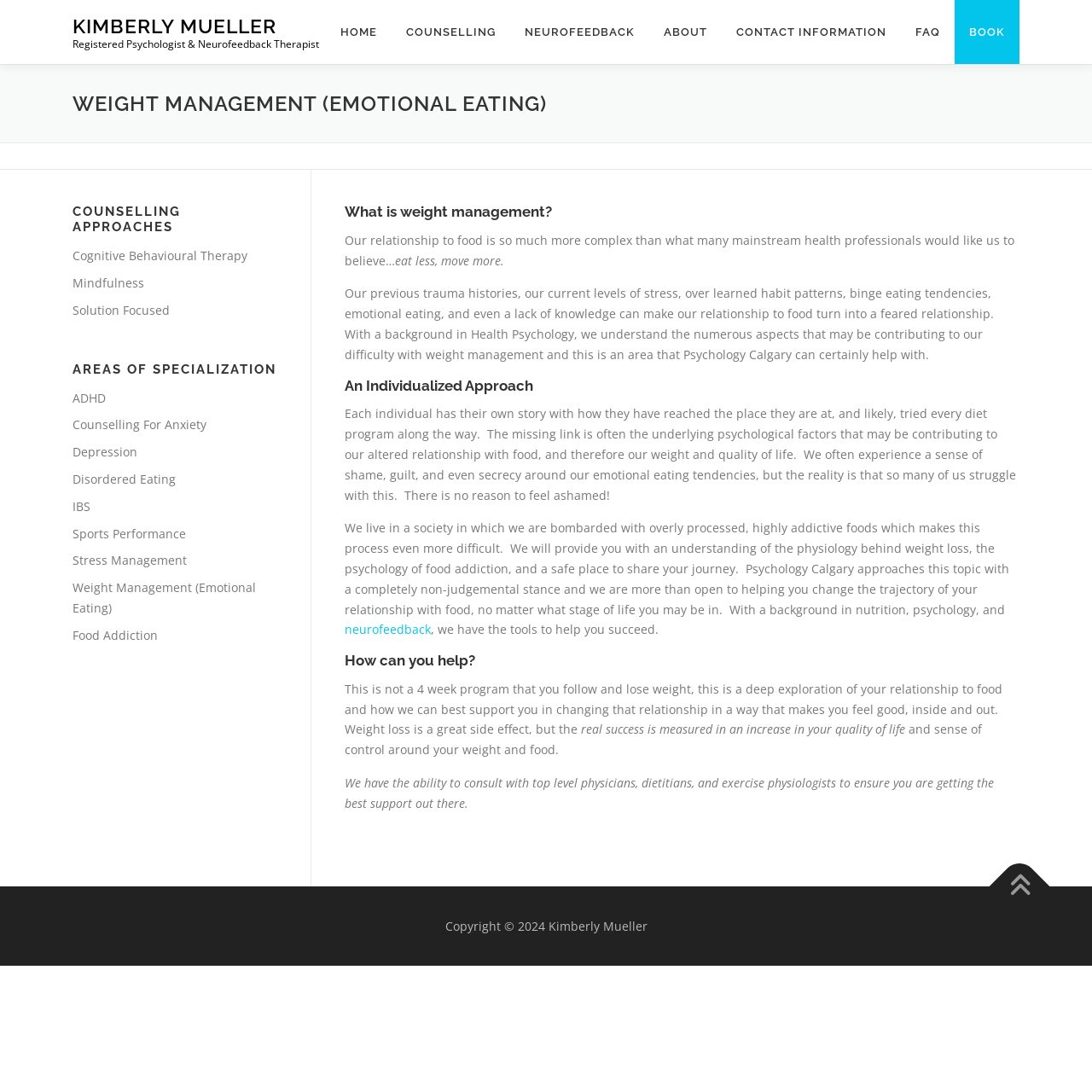Observe the image and answer the following question in detail: What is the profession of Kimberly Mueller?

Based on the webpage, Kimberly Mueller is a registered psychologist and neurofeedback therapist, as indicated by the StaticText element 'Registered Psychologist & Neurofeedback Therapist' with bounding box coordinates [0.066, 0.034, 0.292, 0.047].